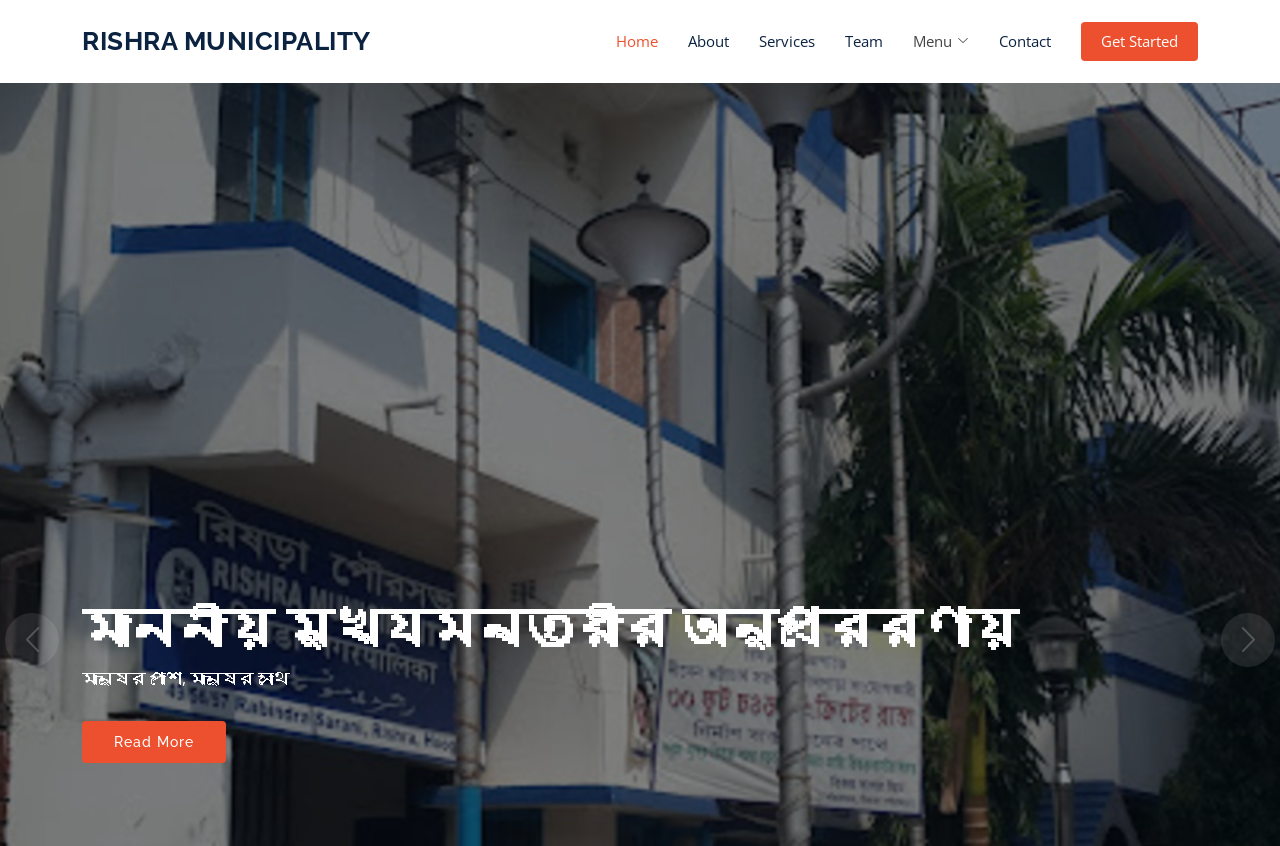What can I do to learn more about the municipality?
From the details in the image, answer the question comprehensively.

To learn more about the municipality, I can click on the 'Read More' link at the bottom of the webpage, which will provide additional information.